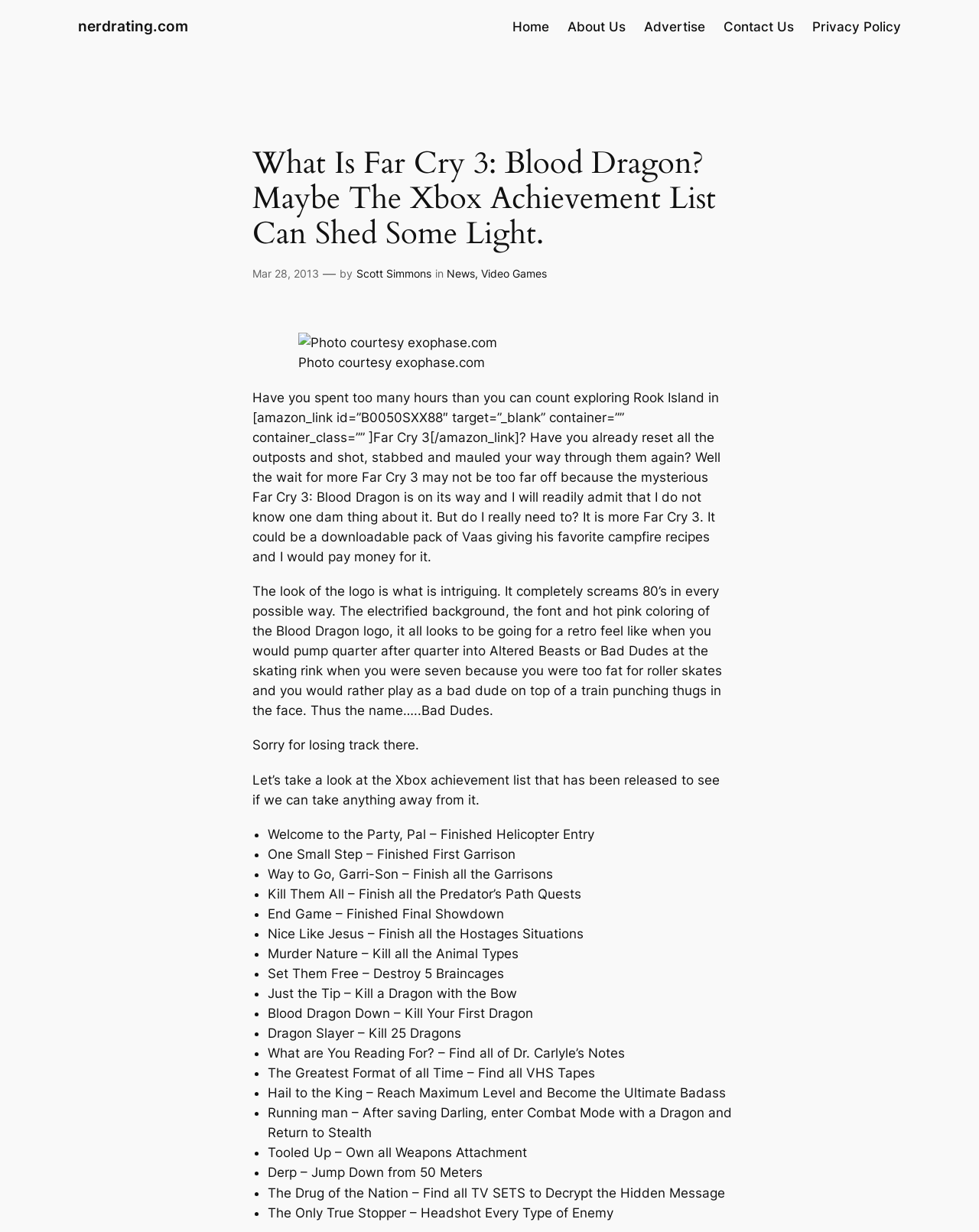Determine the bounding box coordinates of the target area to click to execute the following instruction: "Click the 'Scott Simmons' link."

[0.364, 0.217, 0.441, 0.227]